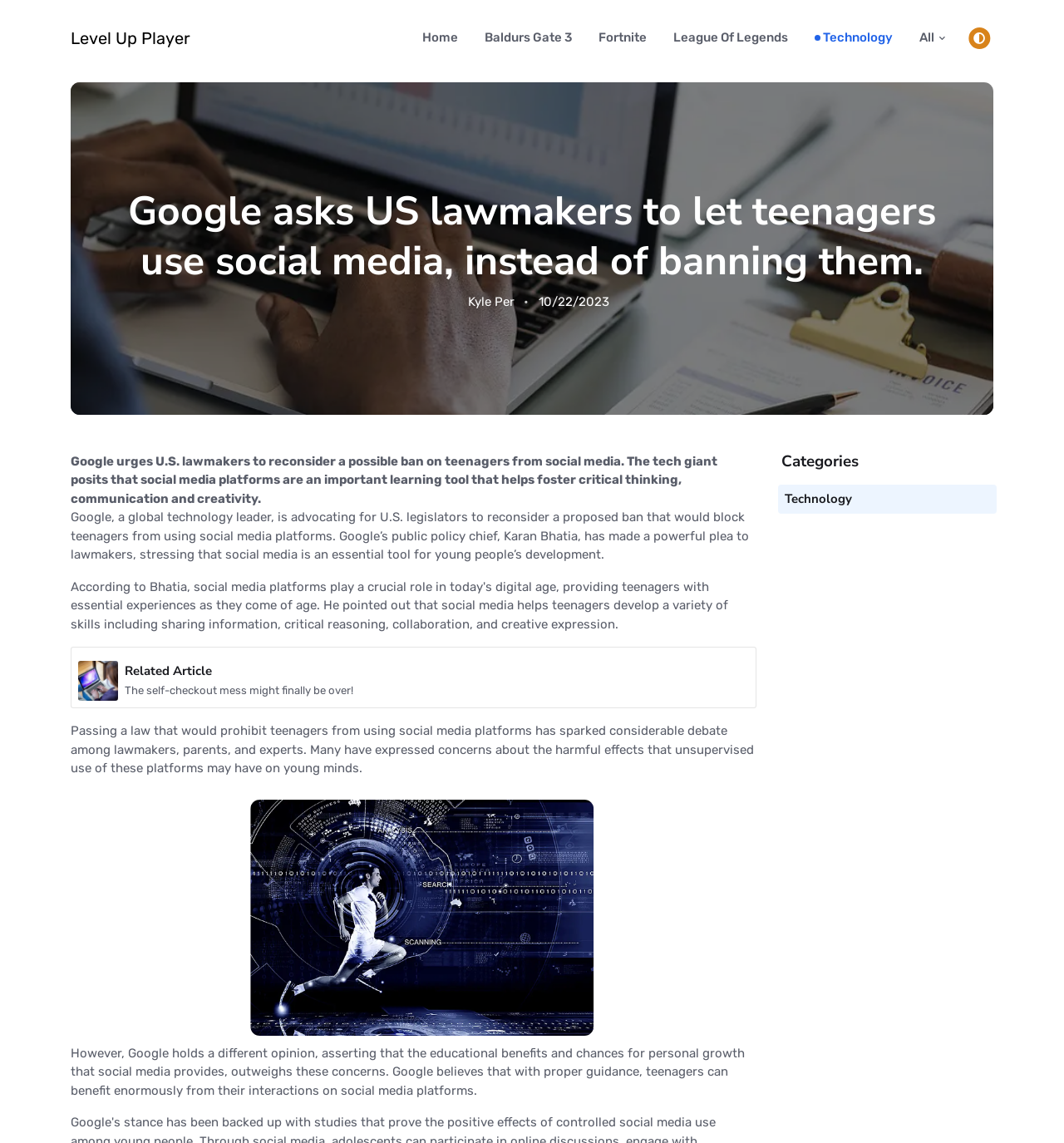Give a one-word or one-phrase response to the question: 
What is the image below the article about?

Self-checkout